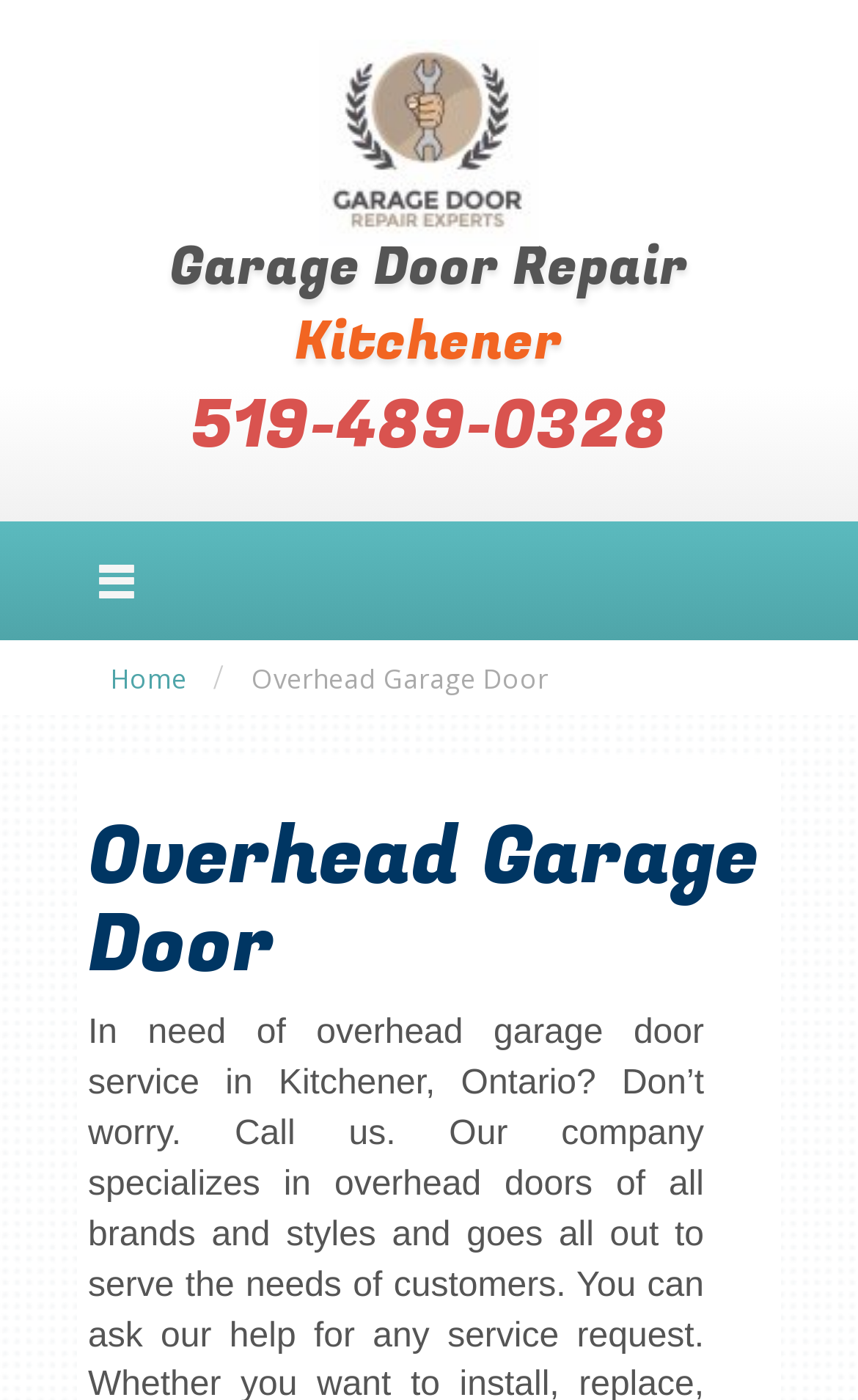Please find the bounding box for the UI element described by: "parent_node: Garage Door Repair Kitchener".

[0.372, 0.028, 0.628, 0.176]